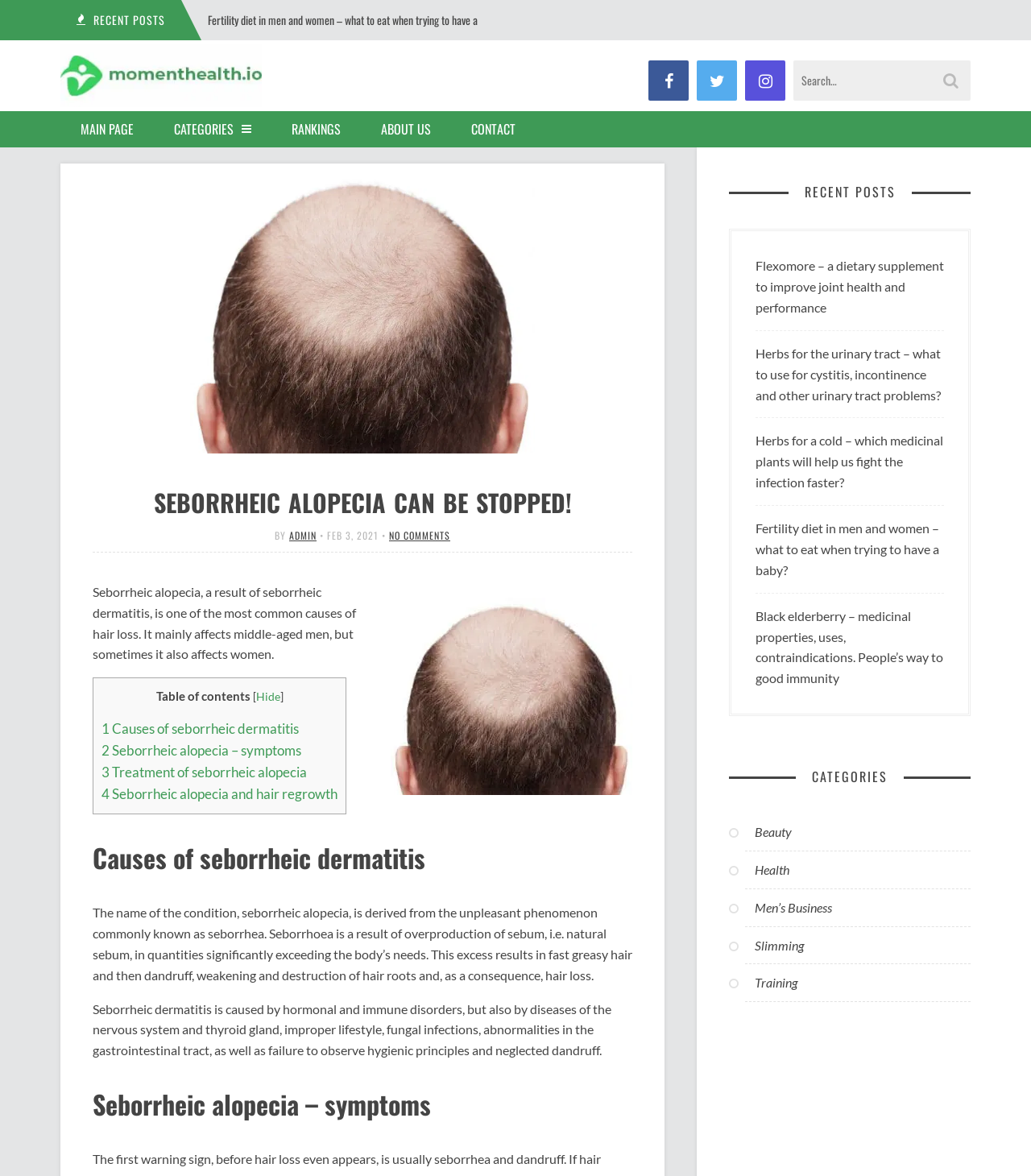What is the topic of the recent post 'Fertility diet in men and women – what to eat when trying to have a baby?'?
Using the image, provide a concise answer in one word or a short phrase.

Fertility diet